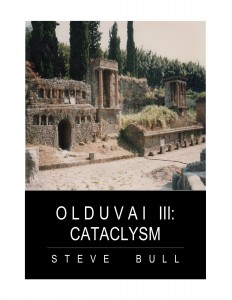What is the author's name?
Carefully examine the image and provide a detailed answer to the question.

The author's name is mentioned in the caption as 'Steve Bull', which is presented alongside the title of the book on the cover.